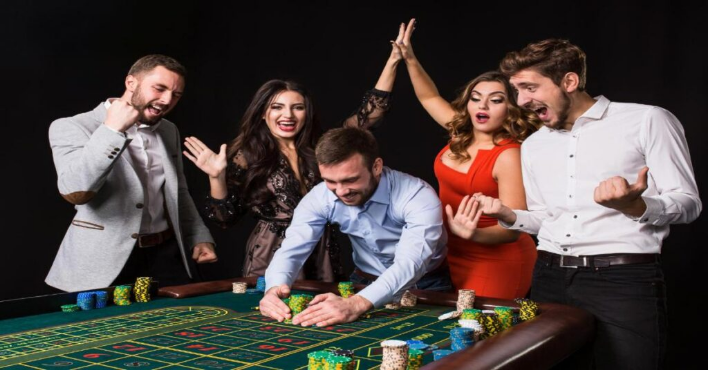What is the mood of the atmosphere in the casino? Observe the screenshot and provide a one-word or short phrase answer.

Electric